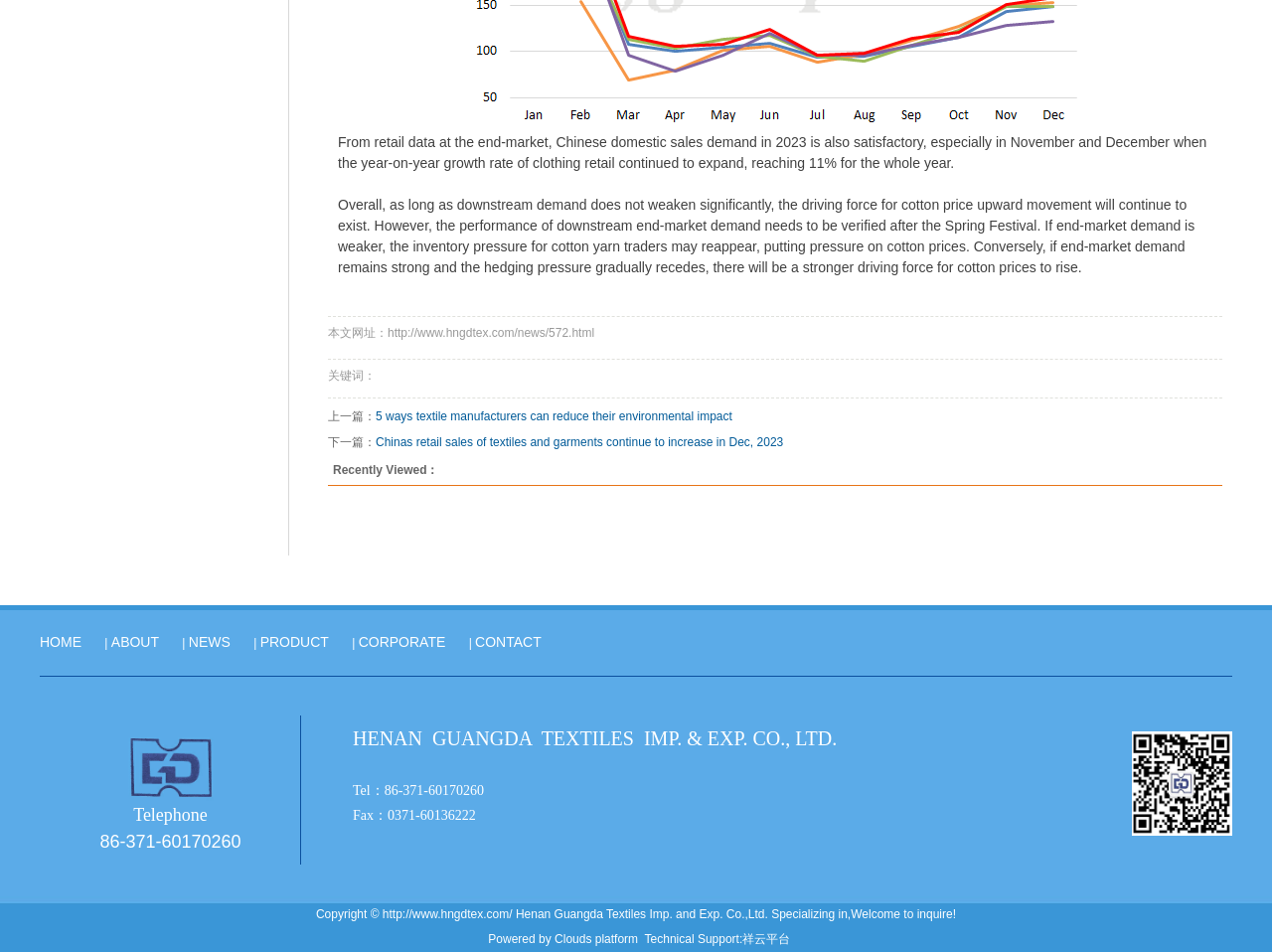Identify the bounding box of the HTML element described as: "CORPORATE".

[0.282, 0.666, 0.366, 0.683]